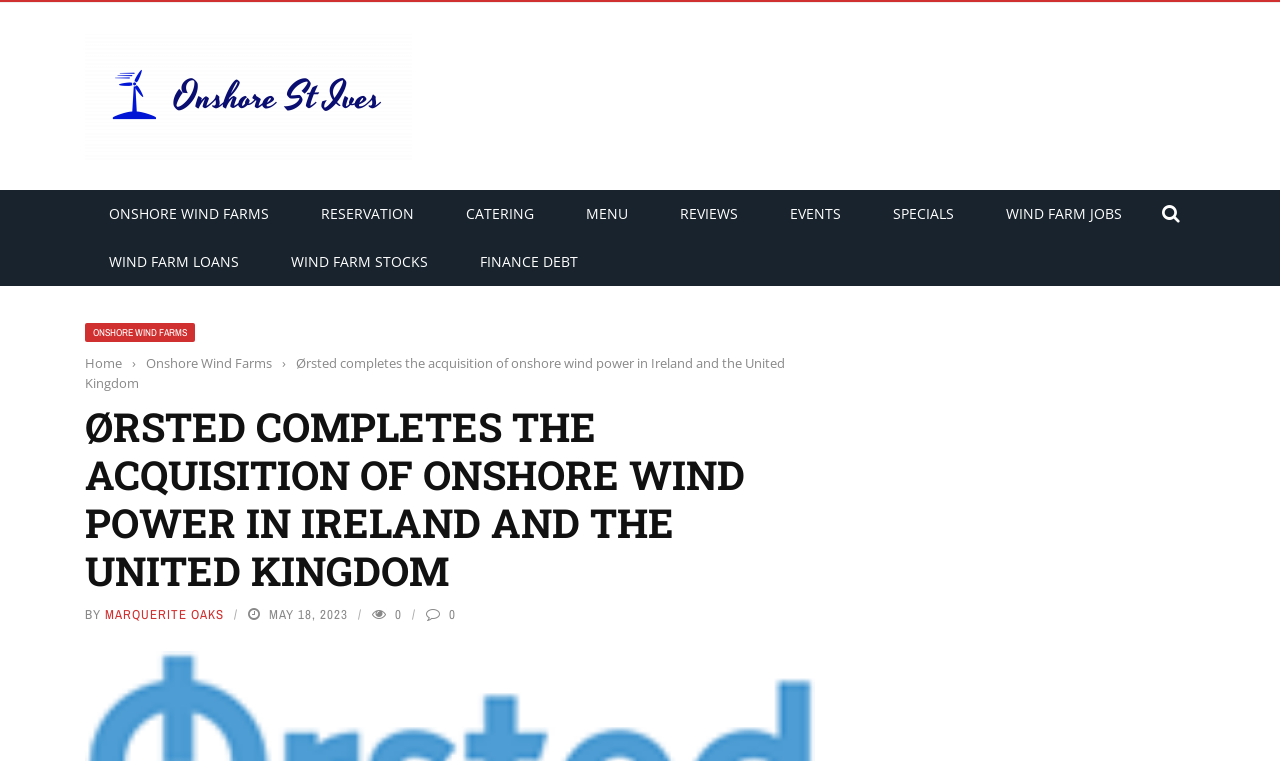Please find the bounding box coordinates in the format (top-left x, top-left y, bottom-right x, bottom-right y) for the given element description. Ensure the coordinates are floating point numbers between 0 and 1. Description: Home

[0.066, 0.465, 0.095, 0.489]